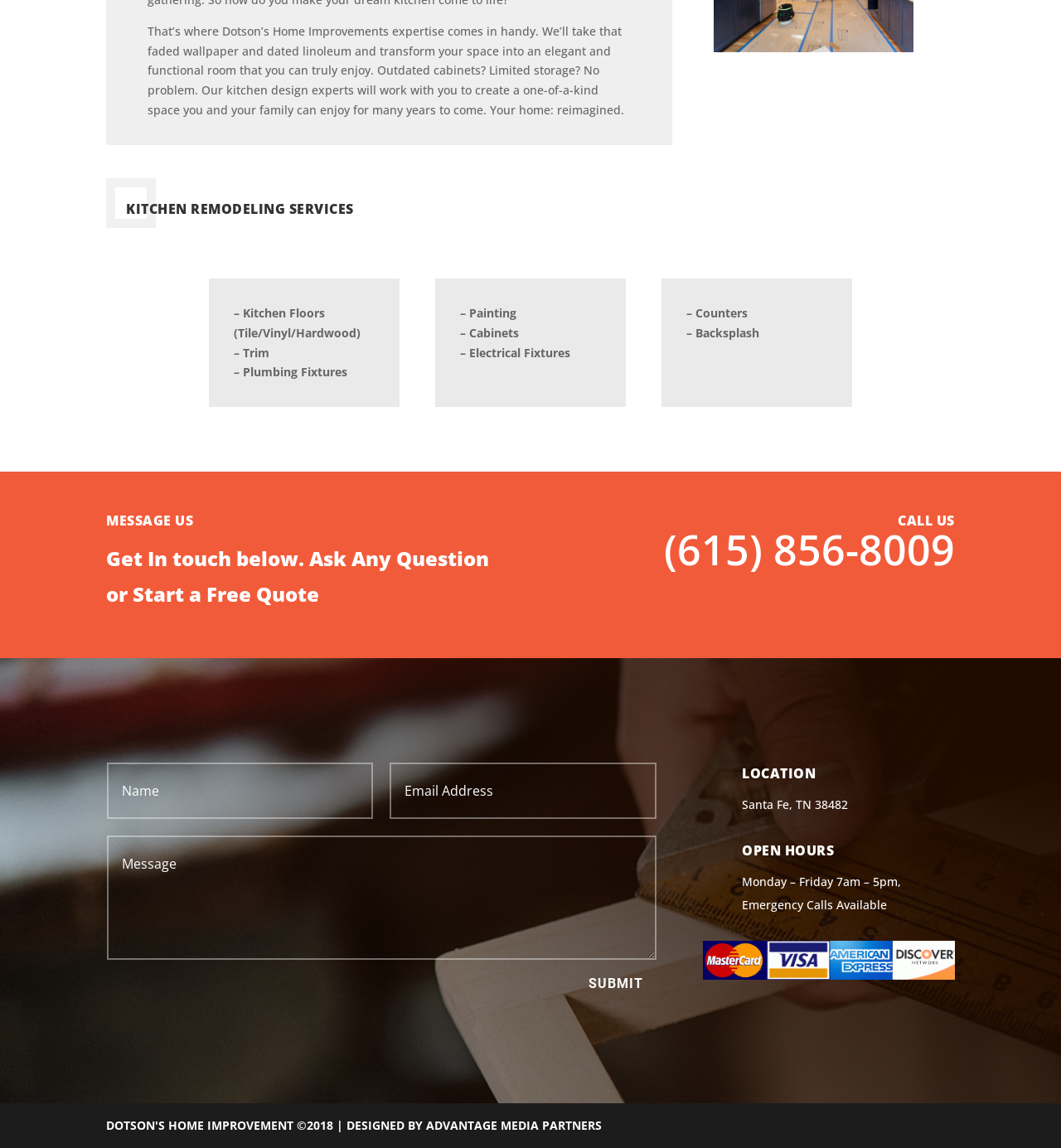Determine the bounding box coordinates of the UI element described below. Use the format (top-left x, top-left y, bottom-right x, bottom-right y) with floating point numbers between 0 and 1: name="et_pb_contact_email_0" placeholder="Email Address"

[0.368, 0.664, 0.619, 0.713]